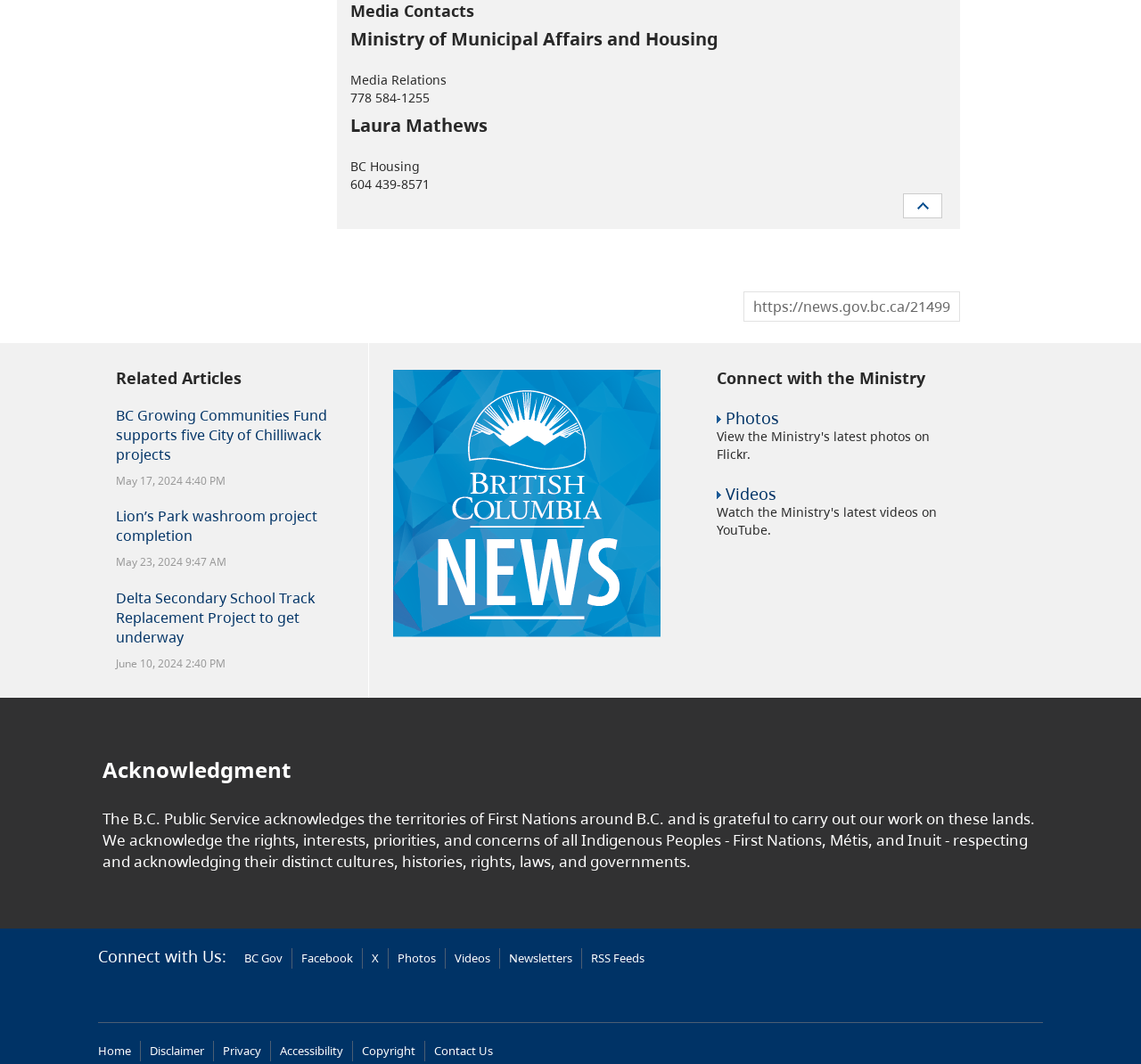What is the phone number of Media Relations?
Please interpret the details in the image and answer the question thoroughly.

I found the phone number of Media Relations by looking at the StaticText element with the text '778 584-1255' which is located below the 'Media Relations' heading.